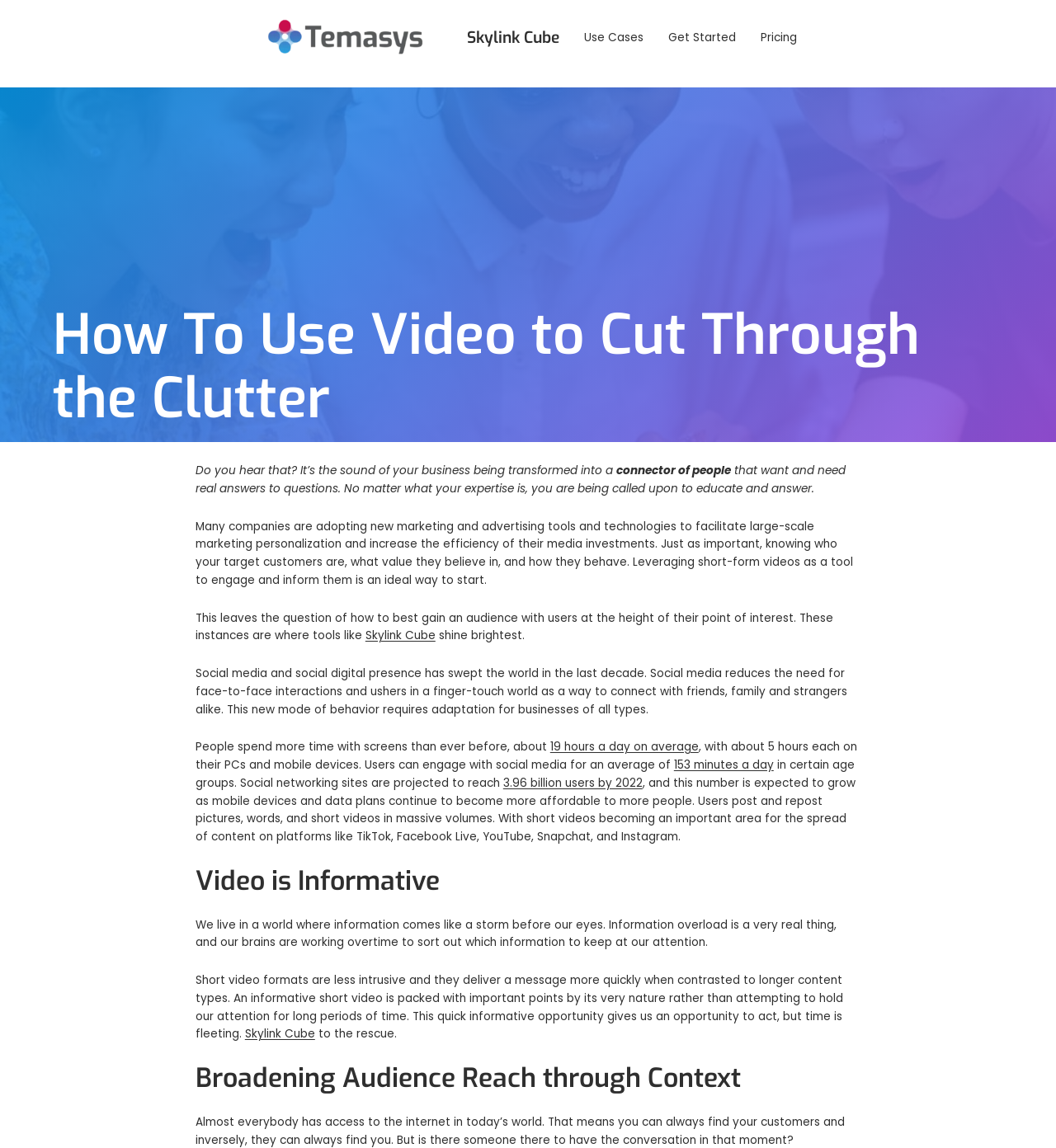Identify the bounding box coordinates of the area that should be clicked in order to complete the given instruction: "Navigate to the Skylink Cube page". The bounding box coordinates should be four float numbers between 0 and 1, i.e., [left, top, right, bottom].

[0.442, 0.022, 0.529, 0.044]